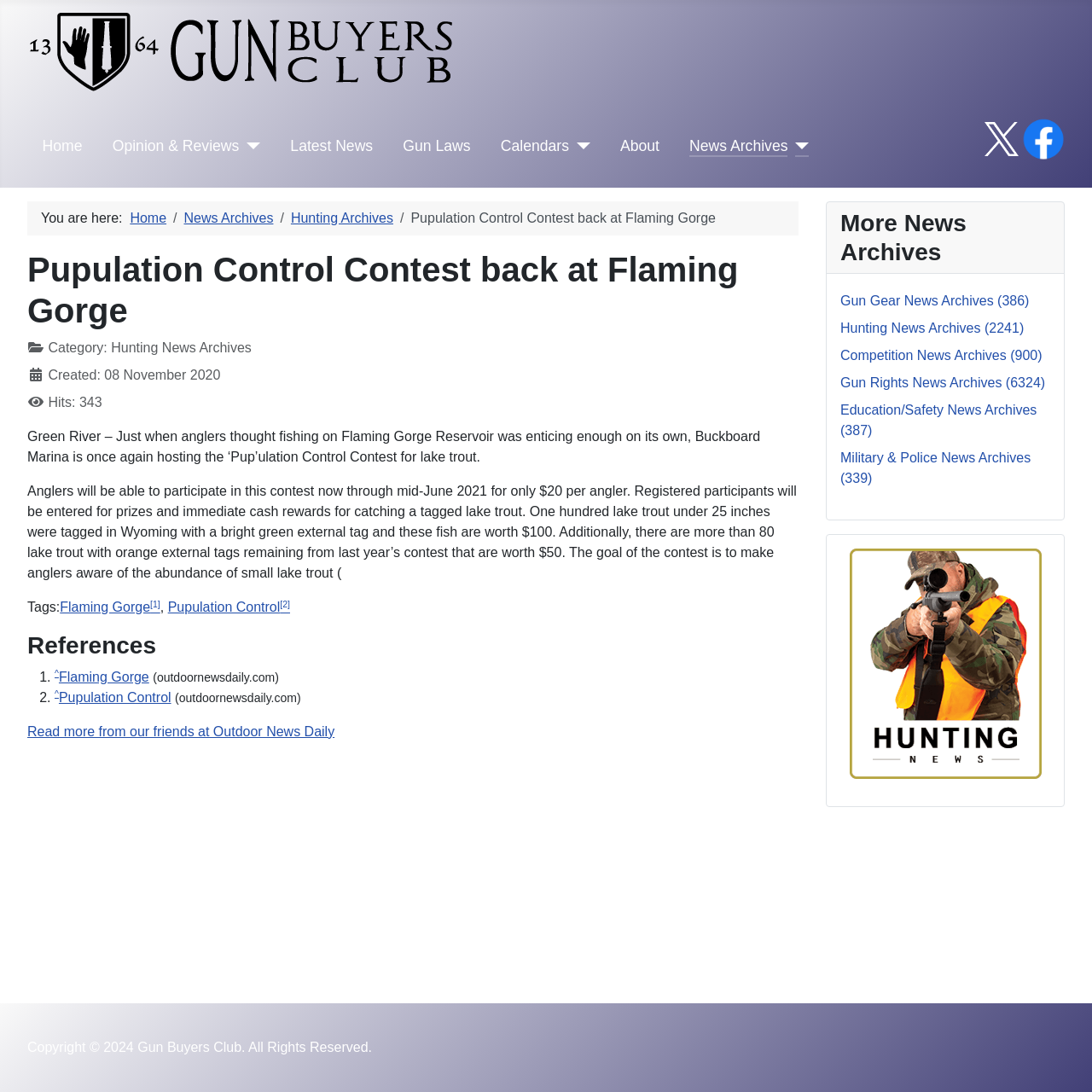Generate the text content of the main heading of the webpage.

Pupulation Control Contest back at Flaming Gorge